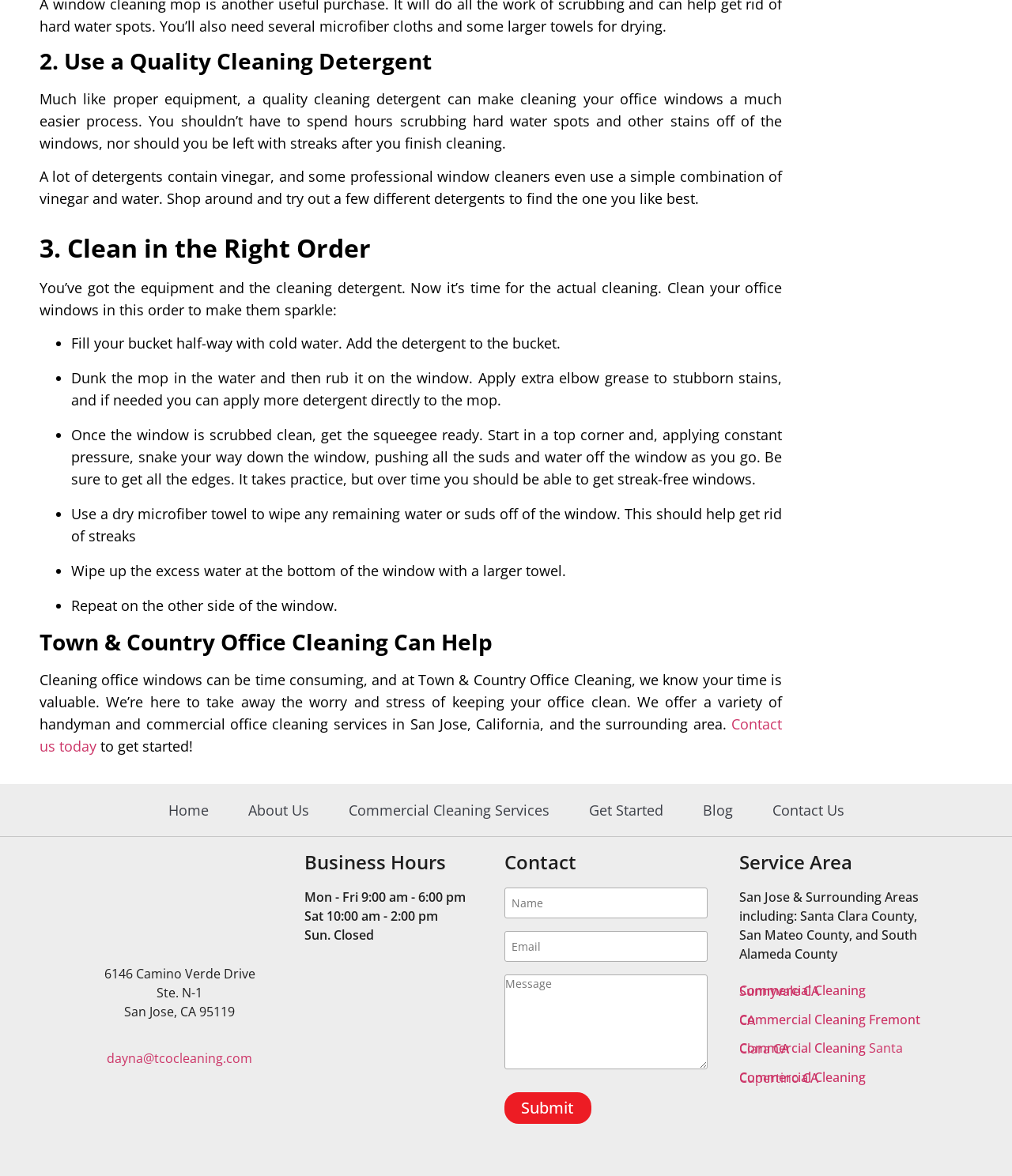Determine the bounding box coordinates of the area to click in order to meet this instruction: "Click the 'Submit' button".

[0.498, 0.929, 0.584, 0.956]